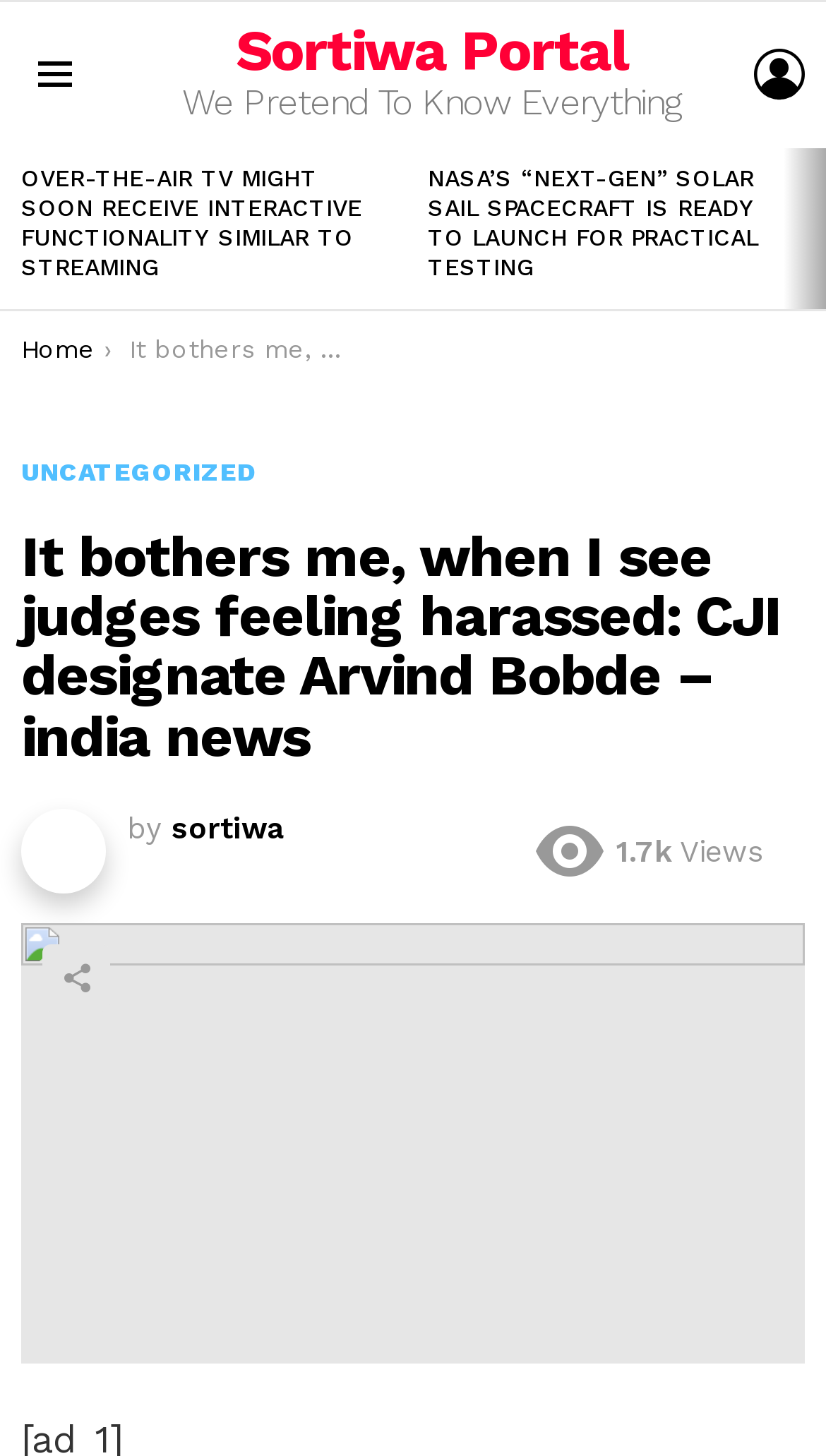Find the bounding box coordinates for the area you need to click to carry out the instruction: "Login to the website". The coordinates should be four float numbers between 0 and 1, indicated as [left, top, right, bottom].

[0.913, 0.022, 0.974, 0.08]